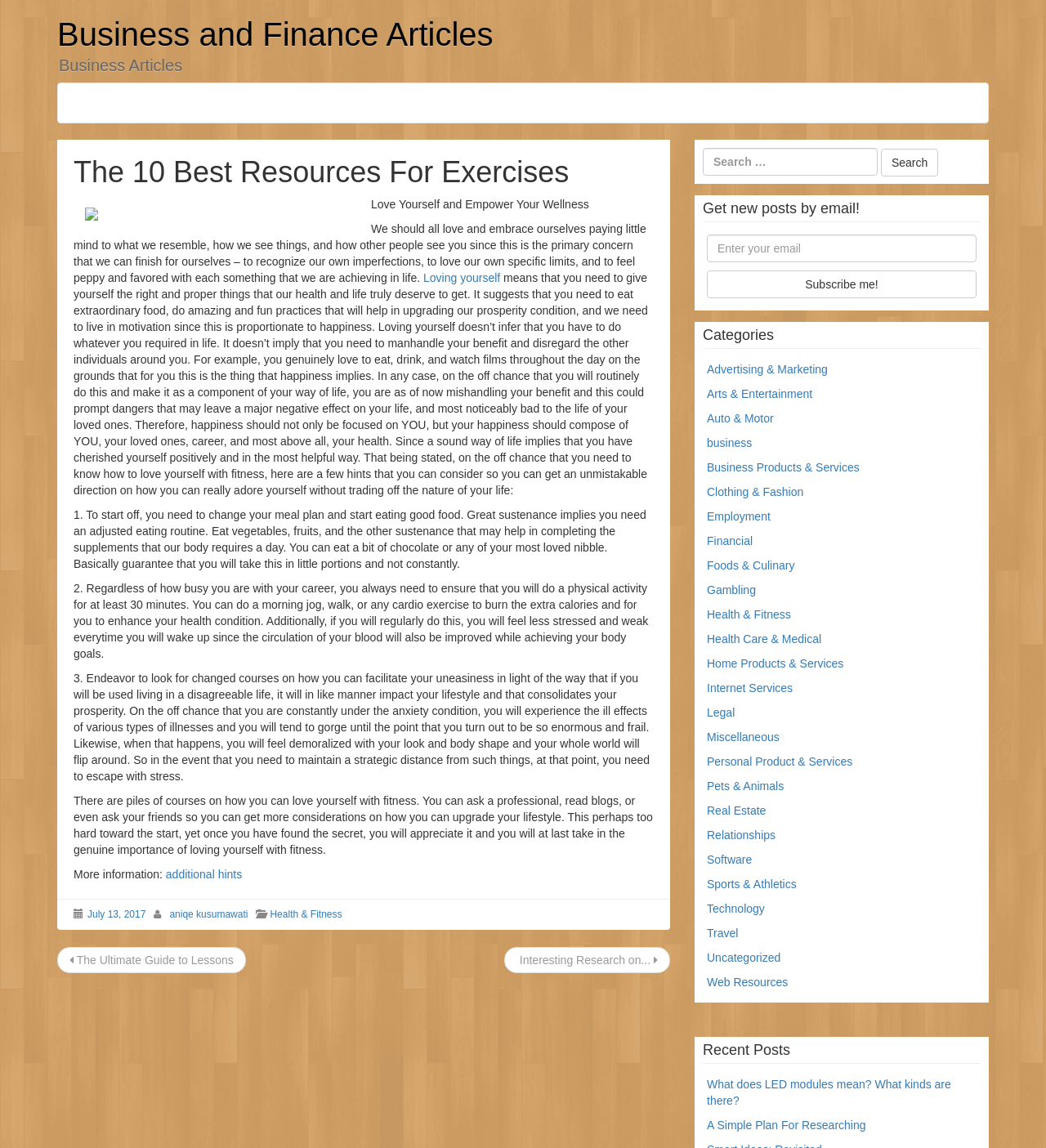What is the main topic of this article?
Look at the image and respond with a one-word or short-phrase answer.

Exercises